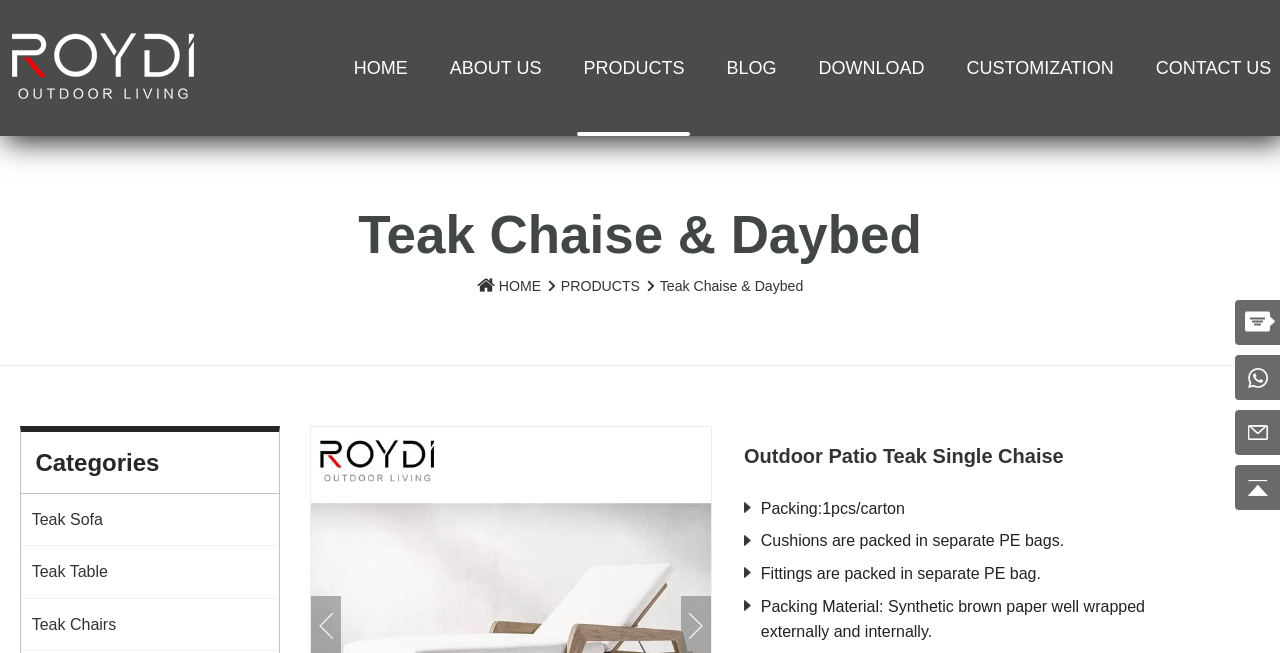How many pieces are packed in a carton?
From the screenshot, provide a brief answer in one word or phrase.

1pcs